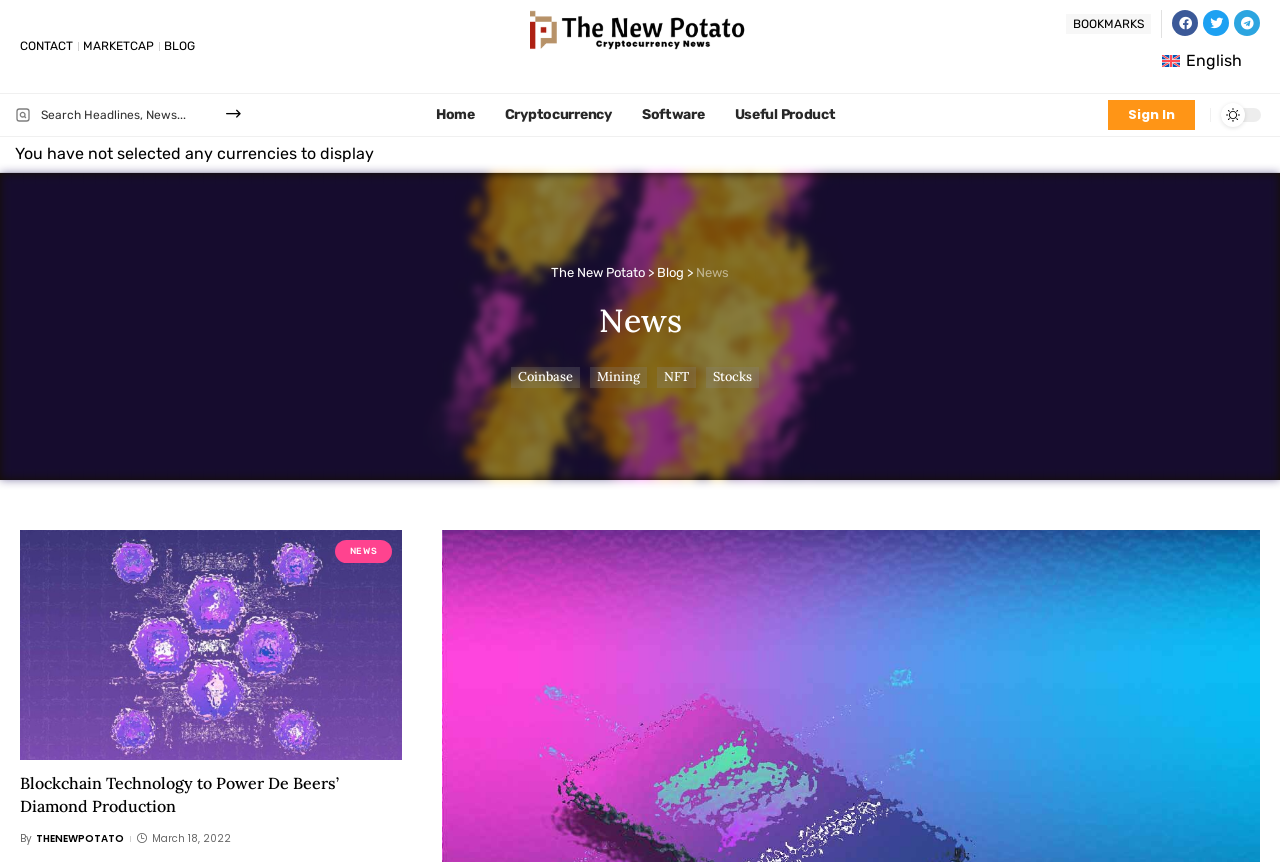Give the bounding box coordinates for the element described by: "name="s" placeholder="Search Headlines, News..."".

[0.032, 0.109, 0.153, 0.157]